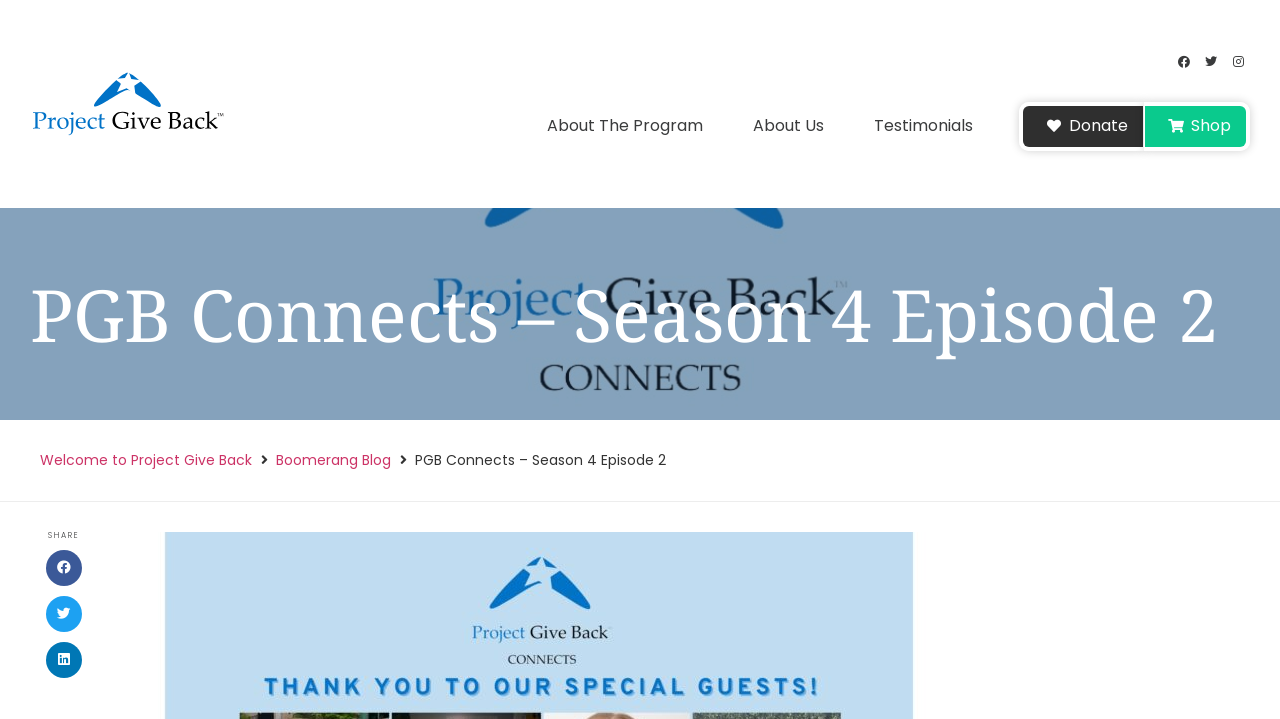Please locate the bounding box coordinates for the element that should be clicked to achieve the following instruction: "Donate to Project Give Back". Ensure the coordinates are given as four float numbers between 0 and 1, i.e., [left, top, right, bottom].

[0.796, 0.141, 0.894, 0.209]